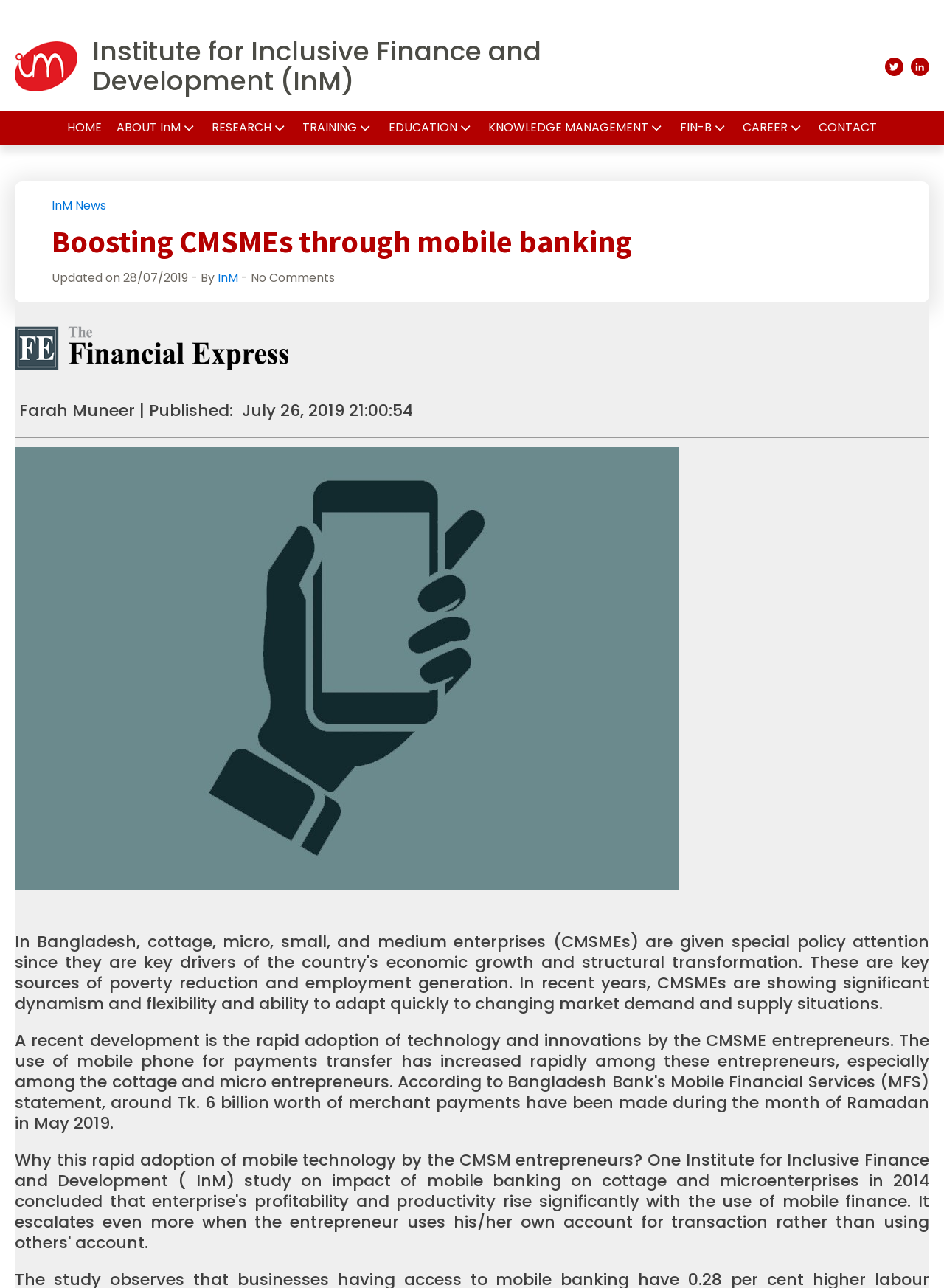Find the bounding box coordinates of the clickable region needed to perform the following instruction: "Check CONTACT". The coordinates should be provided as four float numbers between 0 and 1, i.e., [left, top, right, bottom].

[0.86, 0.086, 0.937, 0.112]